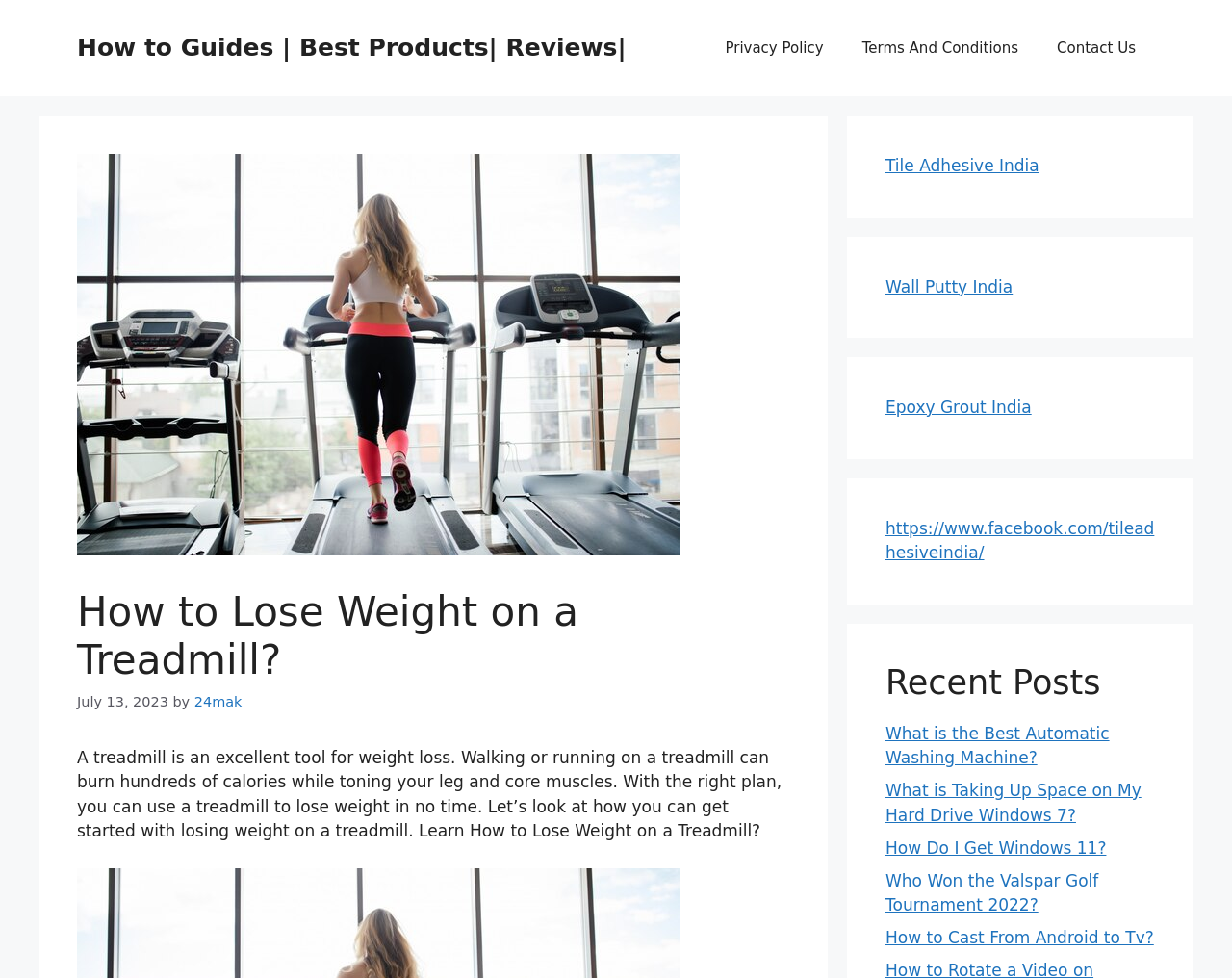How many recent posts are listed on the webpage?
Carefully examine the image and provide a detailed answer to the question.

The webpage lists five recent posts, which are 'What is the Best Automatic Washing Machine?', 'What is Taking Up Space on My Hard Drive Windows 7?', 'How Do I Get Windows 11?', 'Who Won the Valspar Golf Tournament 2022?', and 'How to Cast From Android to Tv?'.